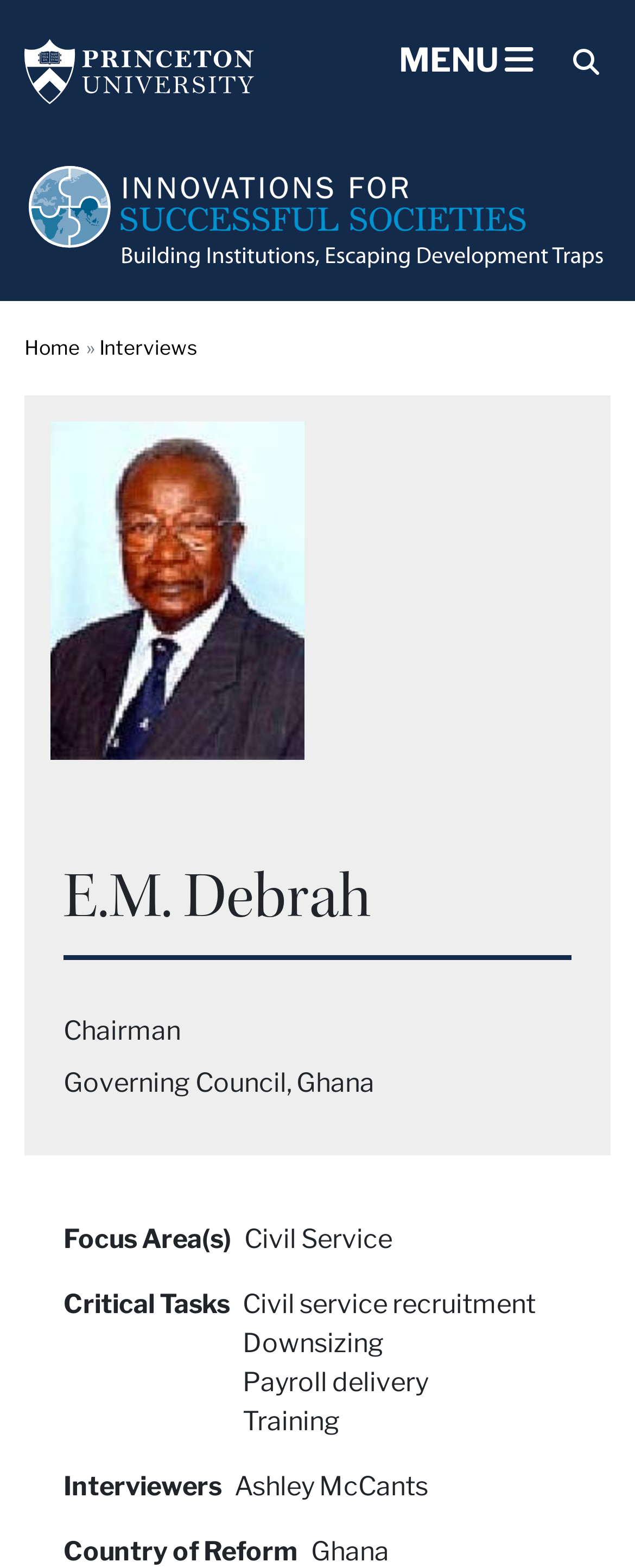Provide a brief response using a word or short phrase to this question:
Who is the interviewer of E.M. Debrah?

Ashley McCants